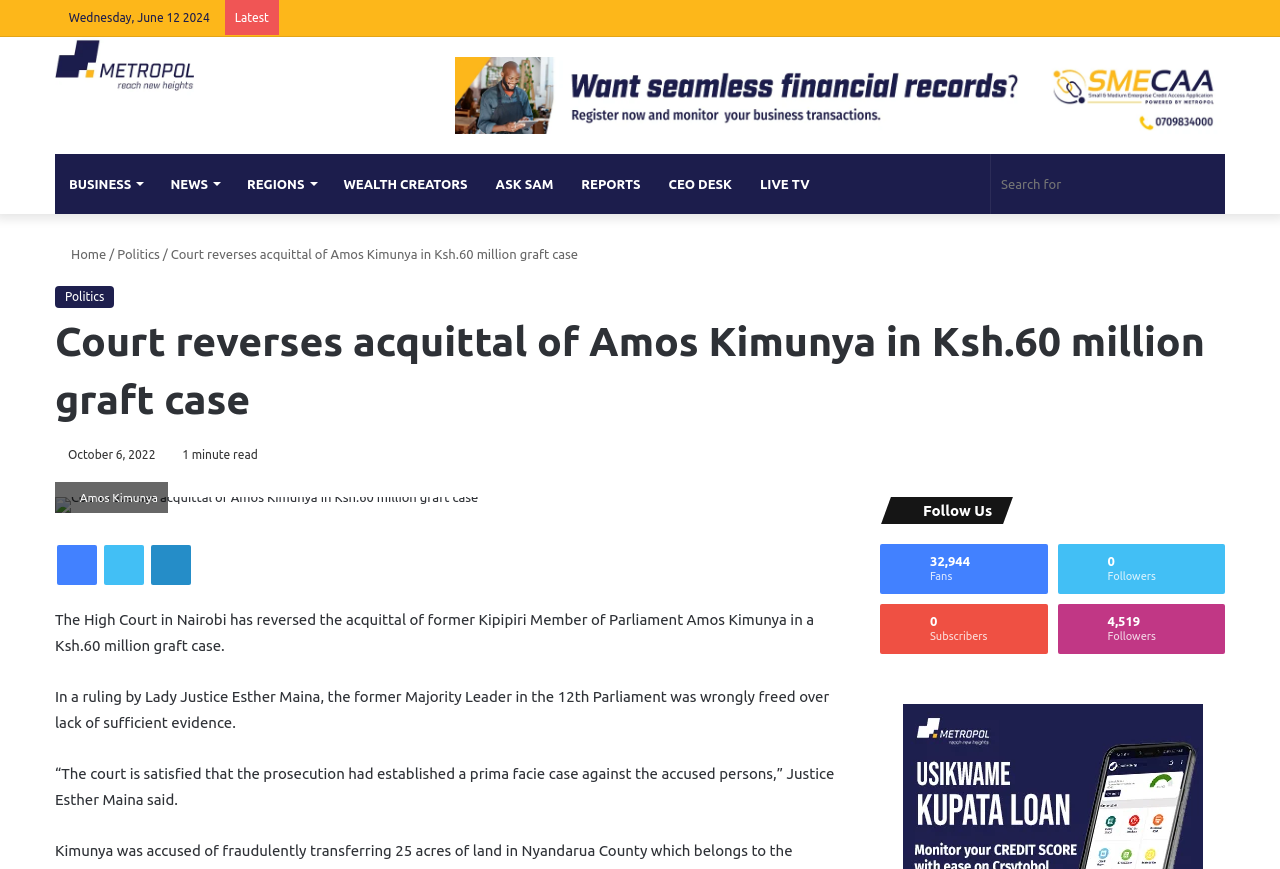Locate the bounding box coordinates for the element described below: "Home". The coordinates must be four float values between 0 and 1, formatted as [left, top, right, bottom].

[0.043, 0.284, 0.083, 0.3]